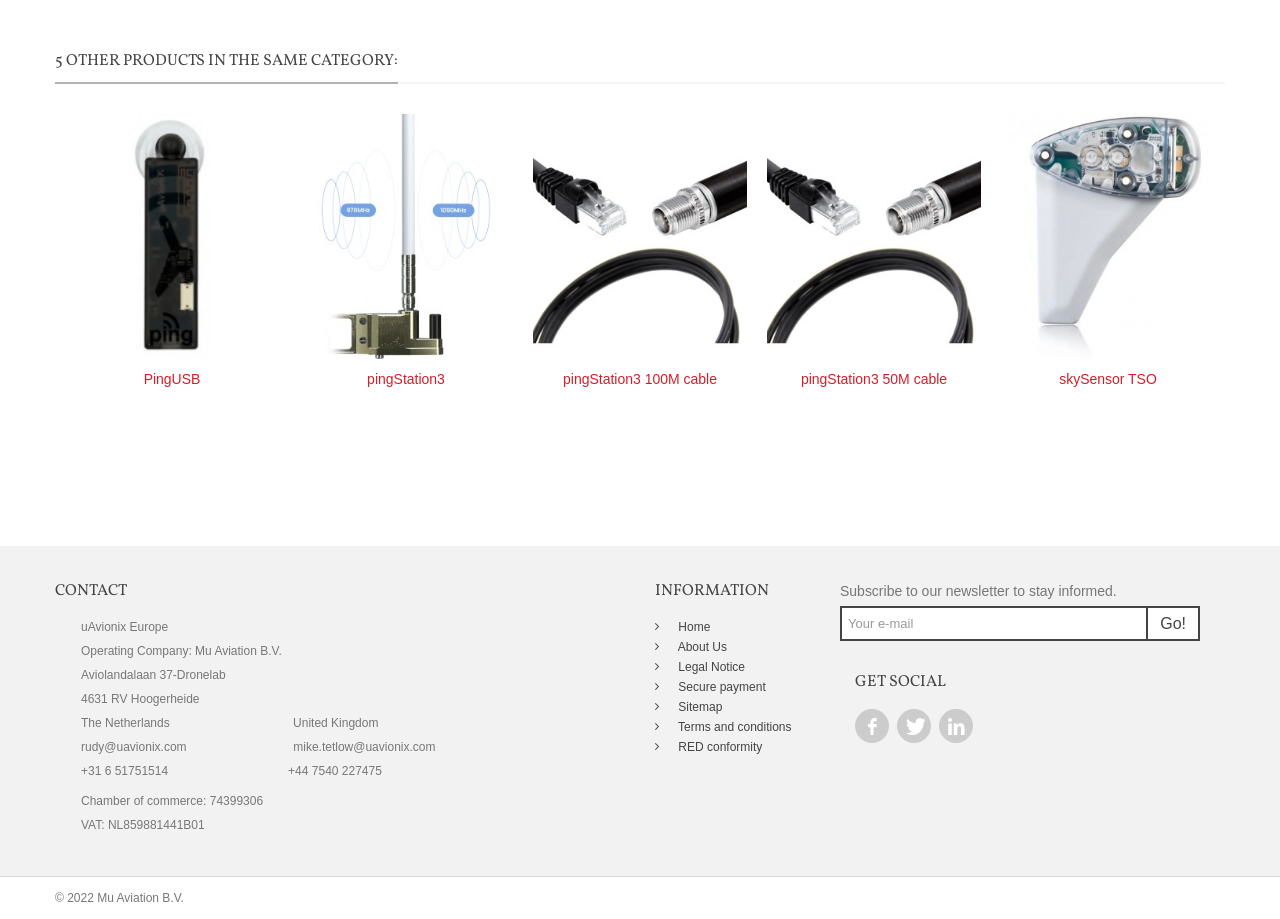Locate the bounding box coordinates of the area that needs to be clicked to fulfill the following instruction: "Click on the Facebook link". The coordinates should be in the format of four float numbers between 0 and 1, namely [left, top, right, bottom].

[0.668, 0.771, 0.695, 0.808]